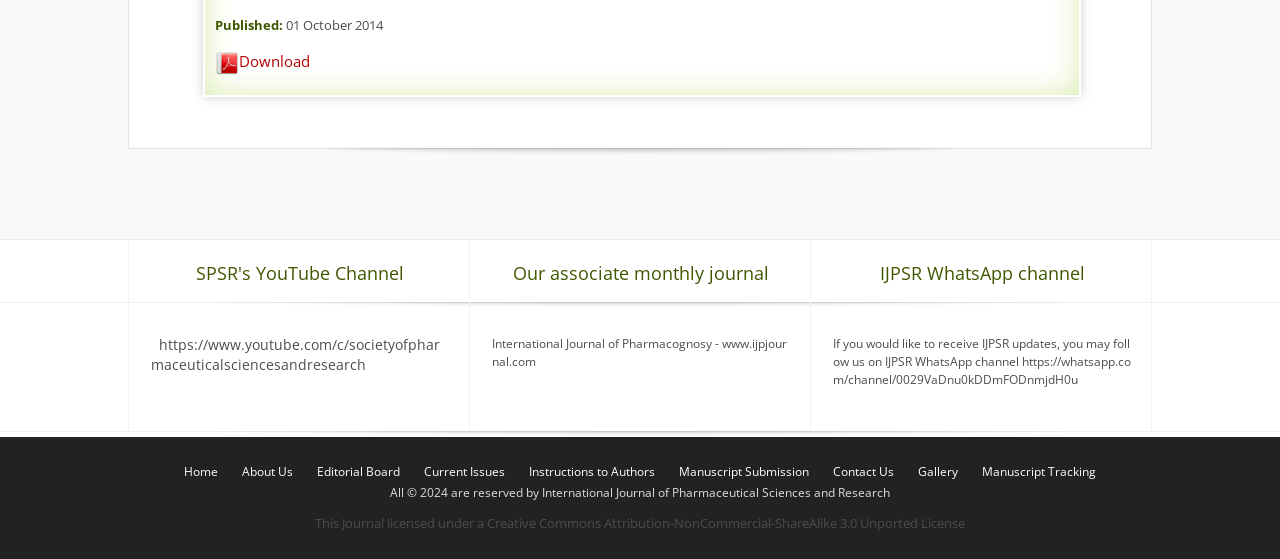Show me the bounding box coordinates of the clickable region to achieve the task as per the instruction: "Subscribe to IJPSR WhatsApp channel".

[0.651, 0.599, 0.884, 0.694]